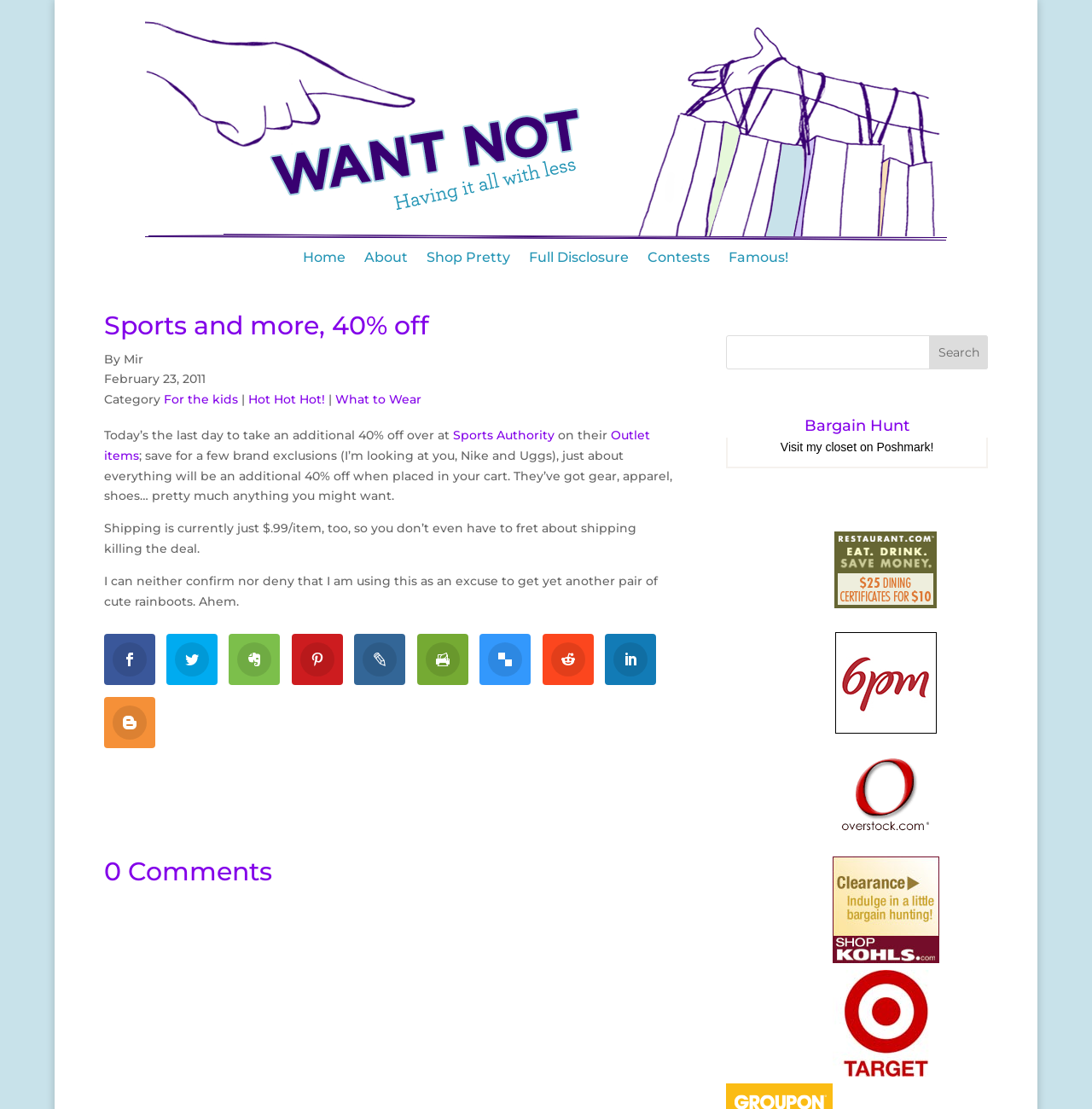Give a short answer using one word or phrase for the question:
How much is the shipping cost?

$.99/item